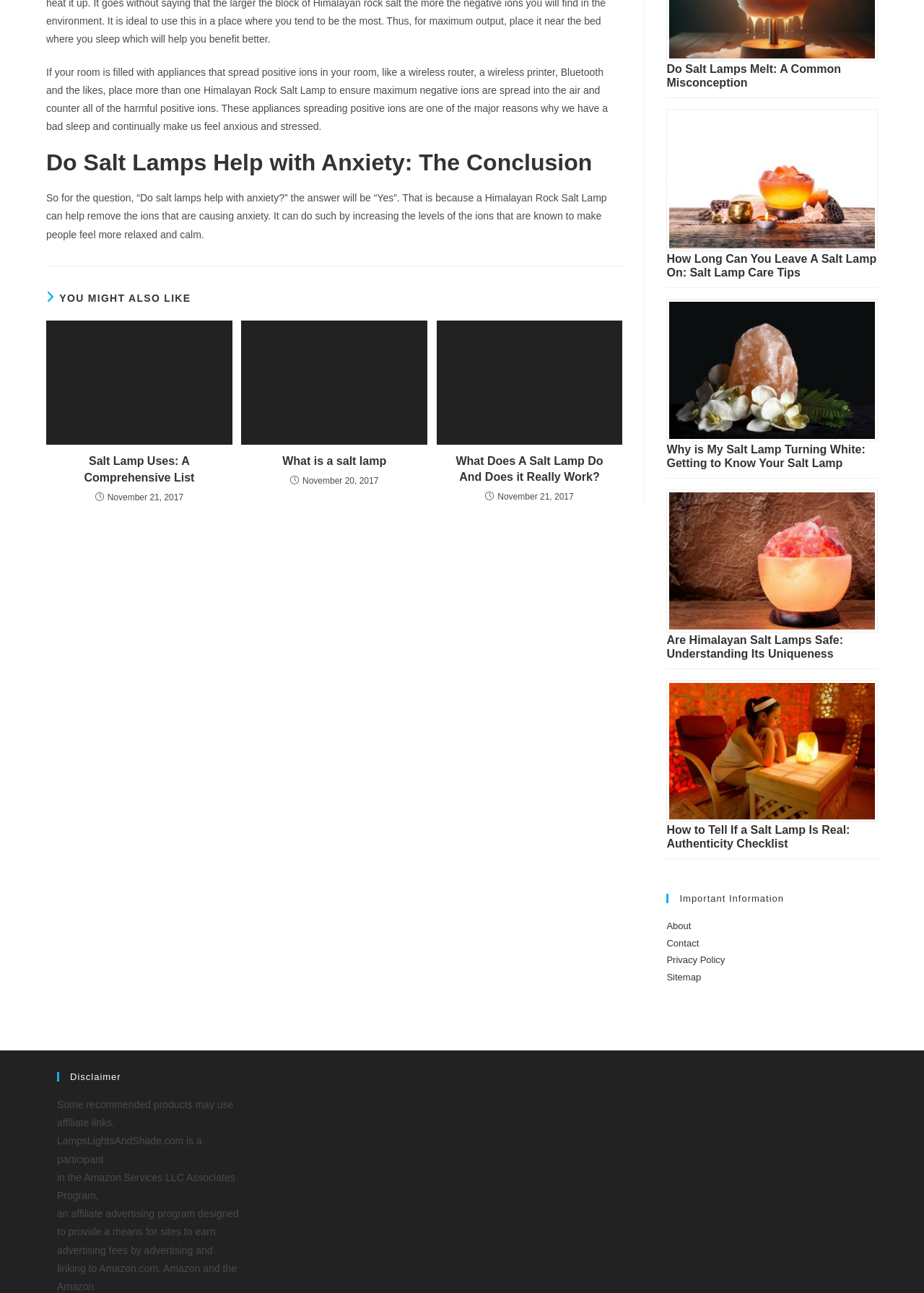Answer the question with a single word or phrase: 
What do Himalayan Rock Salt Lamps help with?

anxiety